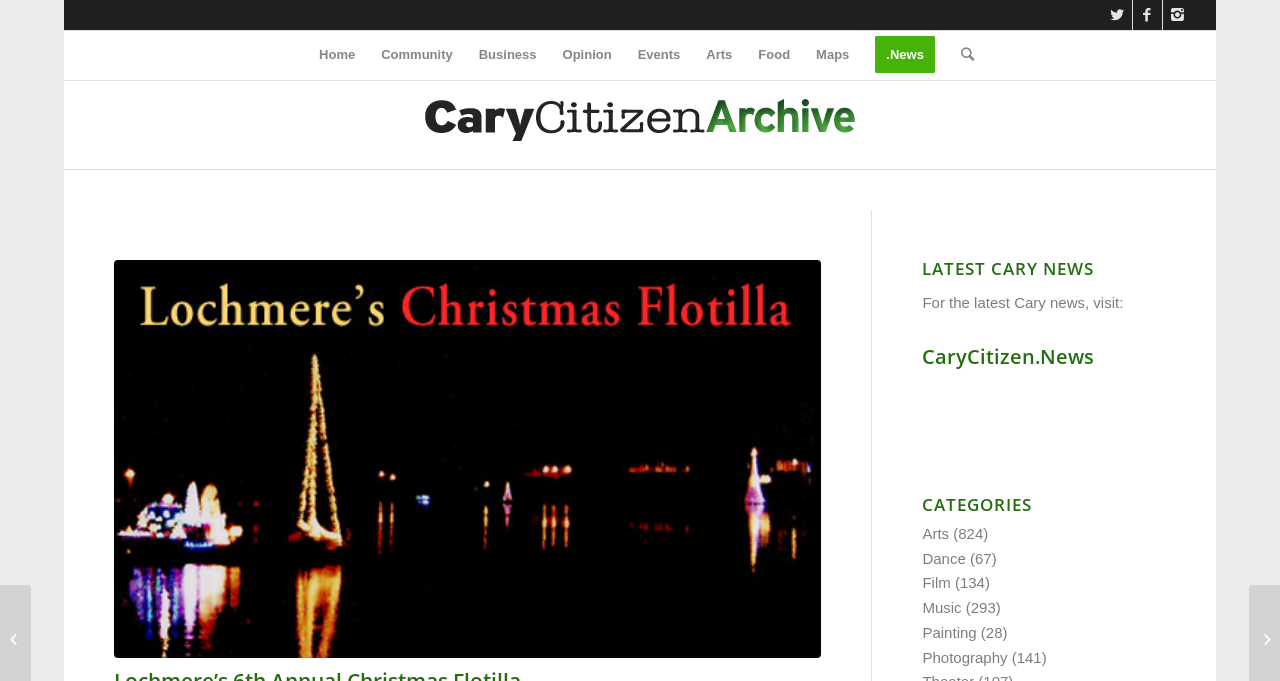Generate an in-depth caption that captures all aspects of the webpage.

The webpage appears to be an article about the Lochmere Christmas Flotilla, a unique tradition in Cary, North Carolina. At the top of the page, there is a navigation menu with links to various sections, including Home, Community, Business, Opinion, Events, Arts, Food, Maps, and News. 

Below the navigation menu, there is a logo for CaryCitizen Archive, accompanied by an image. To the right of the logo, there is a heading that reads "LATEST CARY NEWS" and a brief description that says "For the latest Cary news, visit:". 

Further down, there is a section with a heading that reads "CaryCitizen.News" and a link to the same. Below this, there is a section with a heading that reads "CATEGORIES" and a list of links to various categories, including Arts, Dance, Film, Music, Painting, and Photography. Each category has a corresponding number in parentheses, likely indicating the number of articles or posts in that category.

The main content of the article appears to be below these sections, but the exact details are not provided in the accessibility tree.